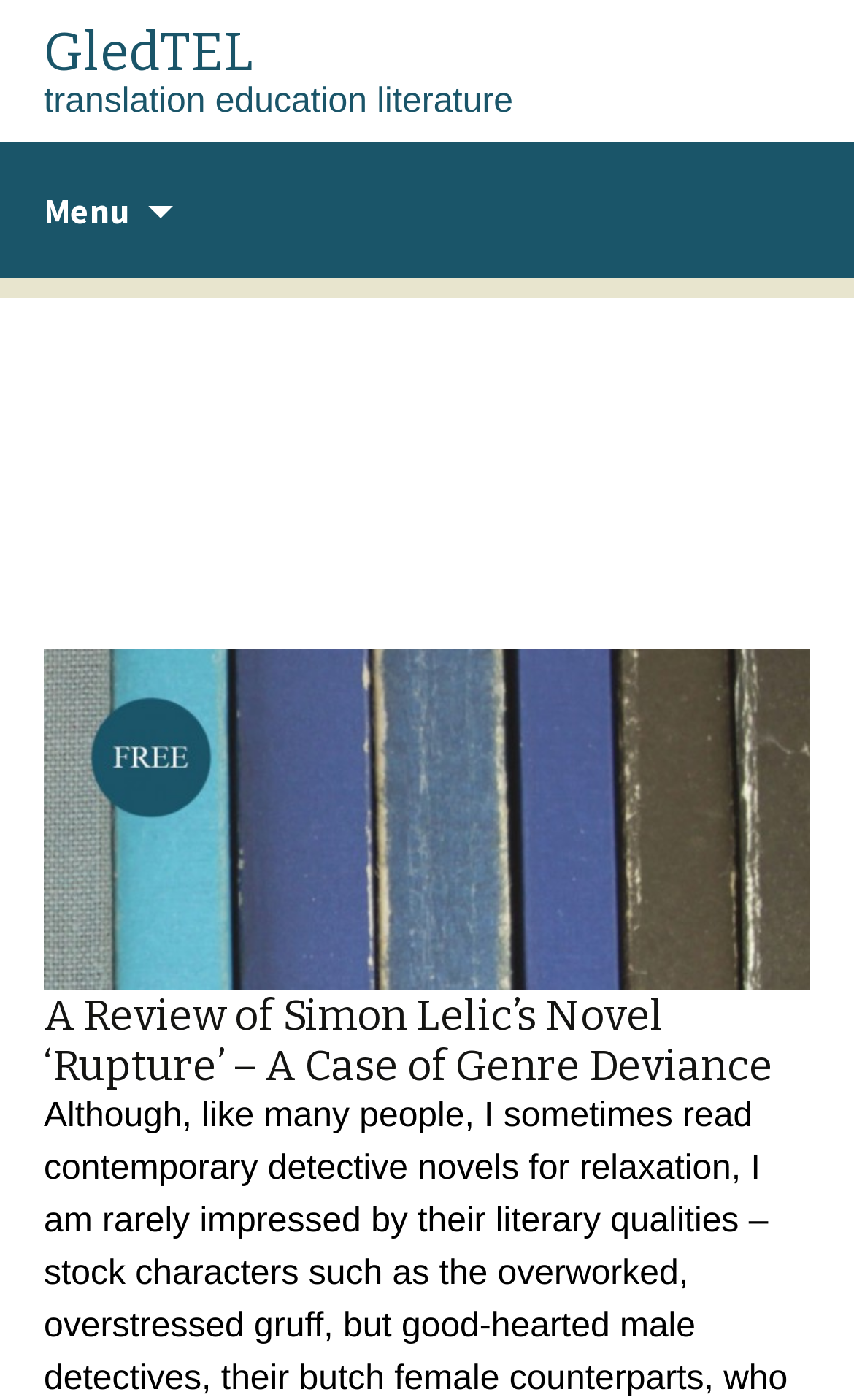Give a one-word or short-phrase answer to the following question: 
Is the menu expanded?

No